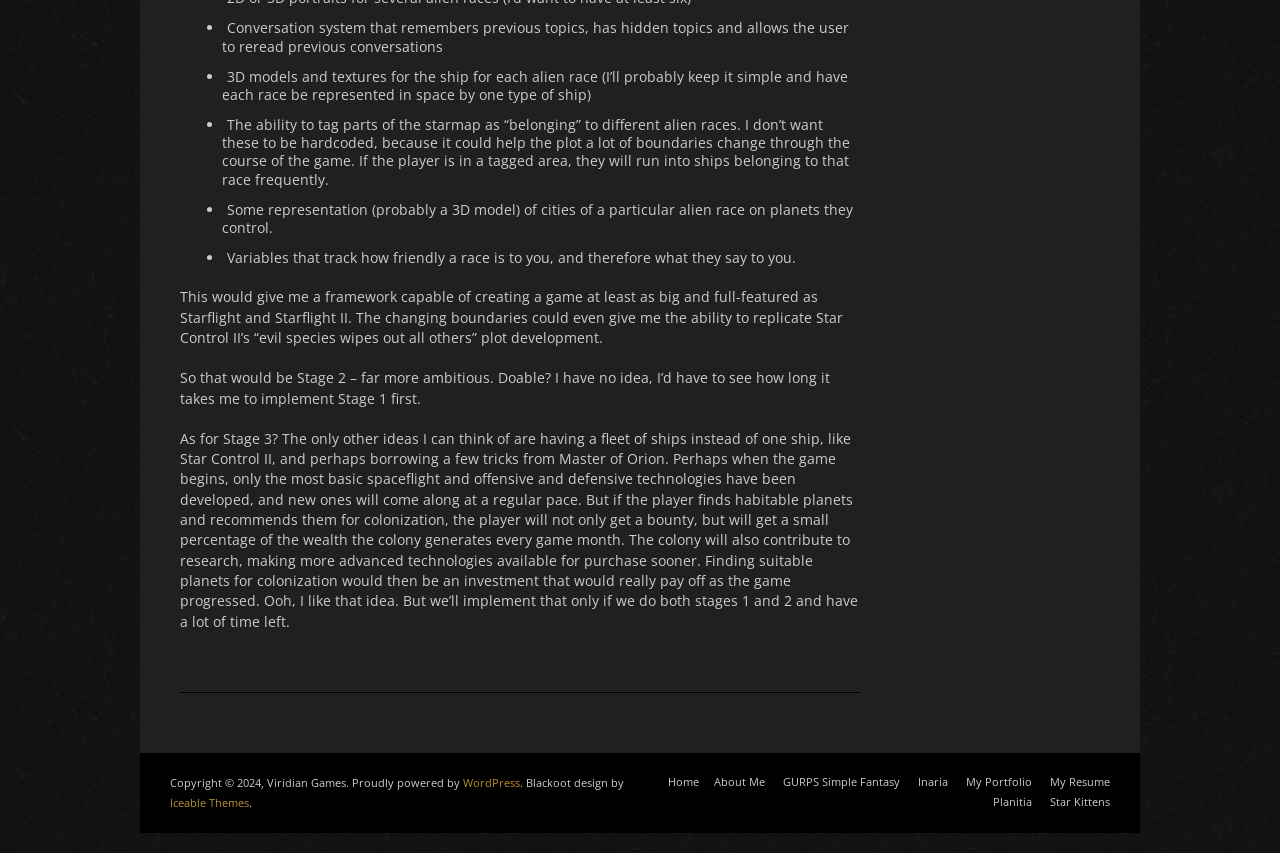Please specify the bounding box coordinates in the format (top-left x, top-left y, bottom-right x, bottom-right y), with values ranging from 0 to 1. Identify the bounding box for the UI component described as follows: Home

None